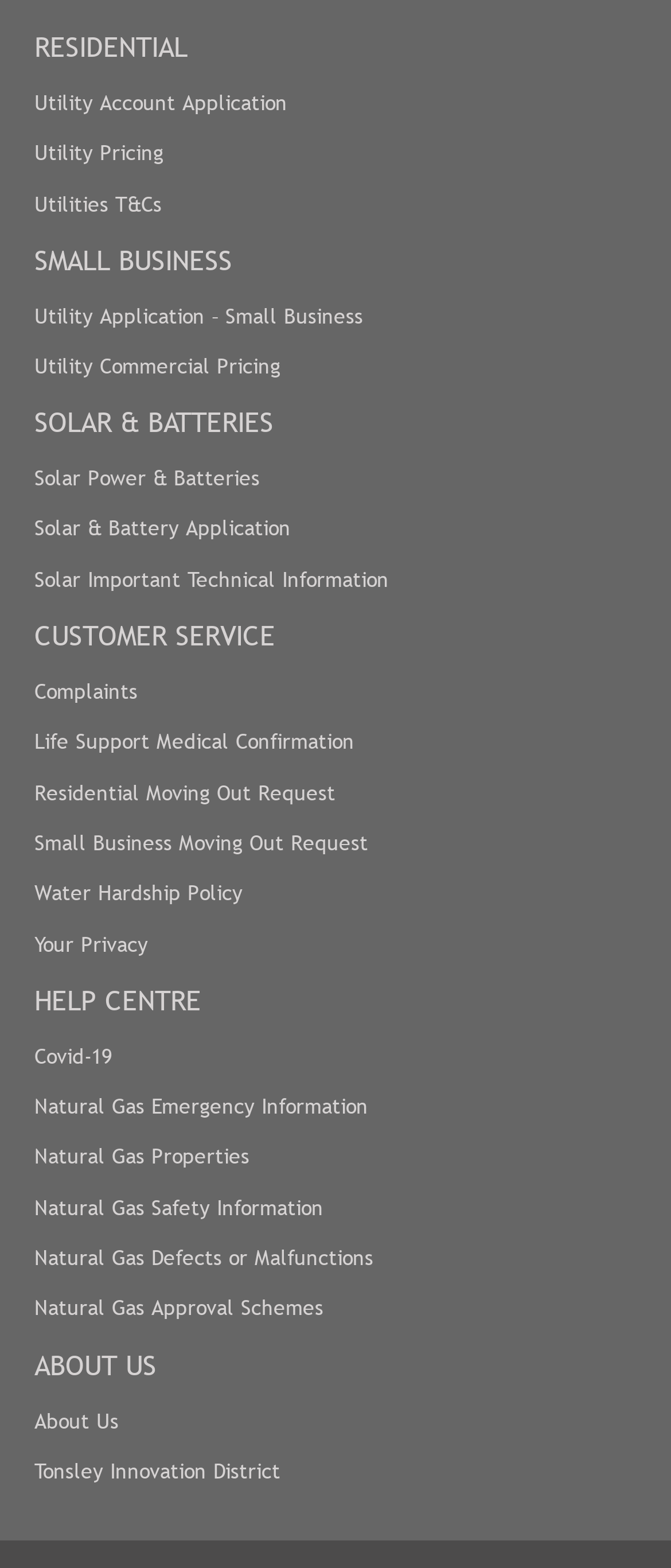How many links are available under the HELP CENTRE category?
Based on the image, answer the question with as much detail as possible.

By analyzing the webpage, I can see that there are 5 links under the HELP CENTRE category: Covid-19, Natural Gas Emergency Information, Natural Gas Properties, Natural Gas Safety Information, and Natural Gas Defects or Malfunctions.